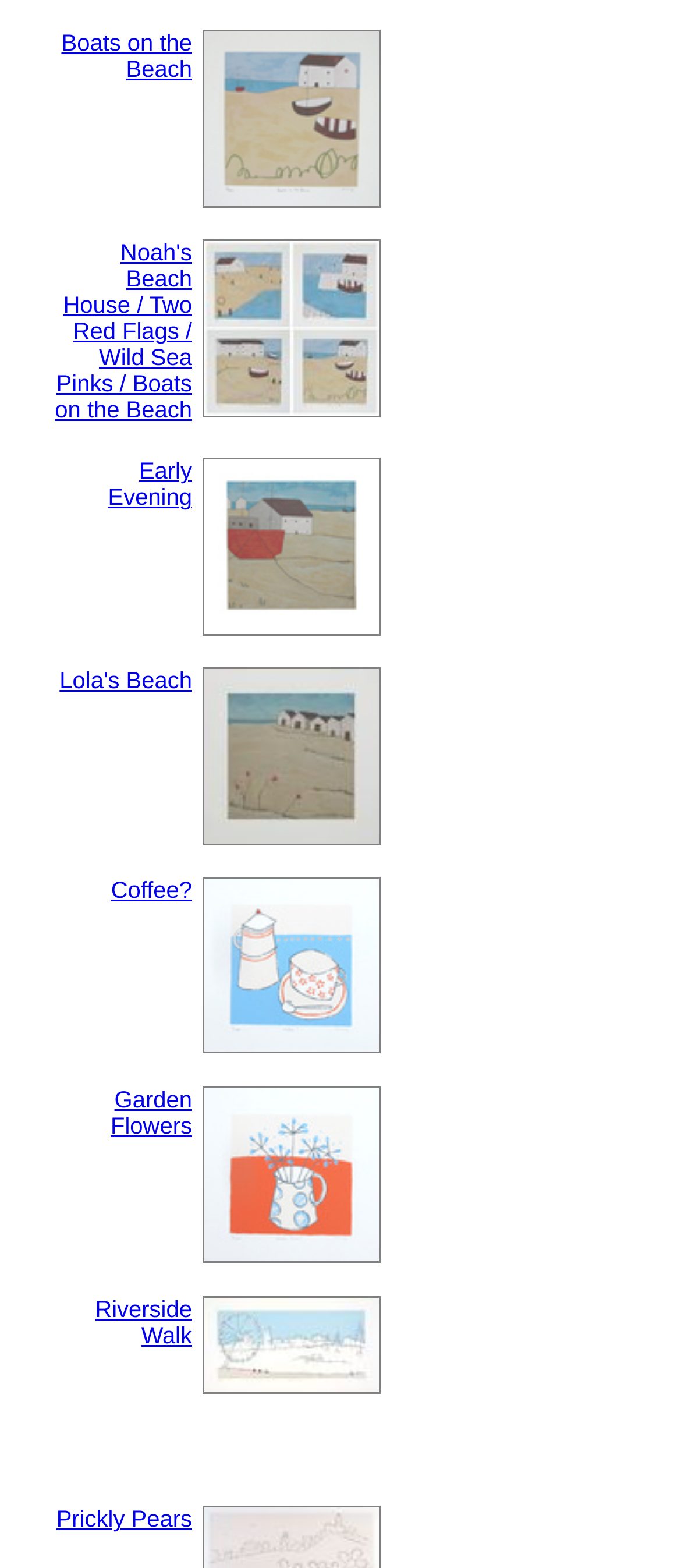Pinpoint the bounding box coordinates of the clickable area necessary to execute the following instruction: "click on Noah's Beach House image". The coordinates should be given as four float numbers between 0 and 1, namely [left, top, right, bottom].

[0.297, 0.153, 0.558, 0.267]